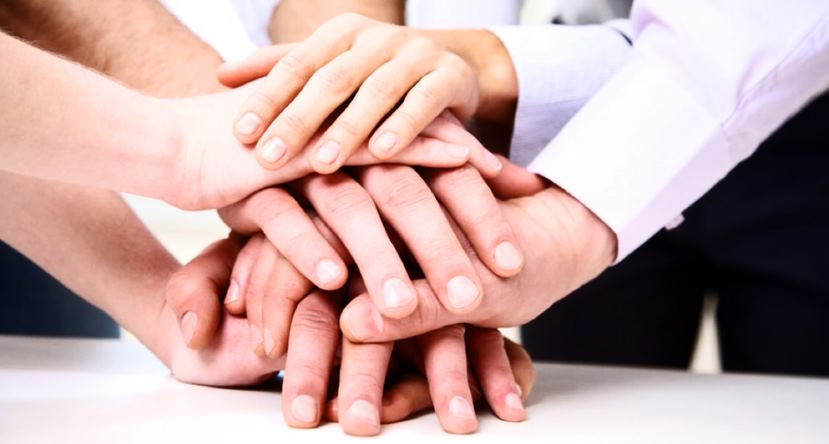What is the ultimate goal of the collective effort?
Based on the image, please offer an in-depth response to the question.

The image serves as a powerful reminder of the collective effort needed to bridge divides and enhance civic engagement, advocating for inclusivity and shared responsibility in the pursuit of solutions for the greater good.